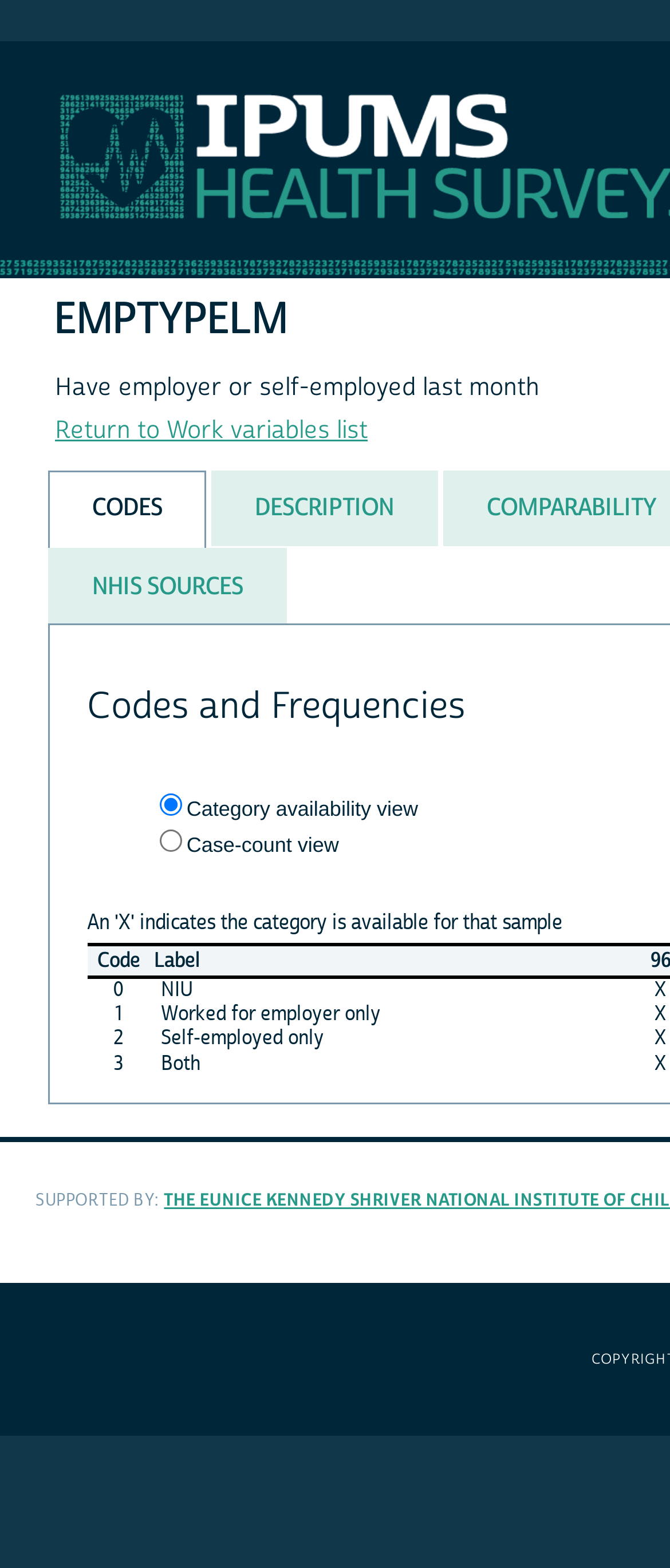How many tabs are available?
Please use the visual content to give a single word or phrase answer.

3